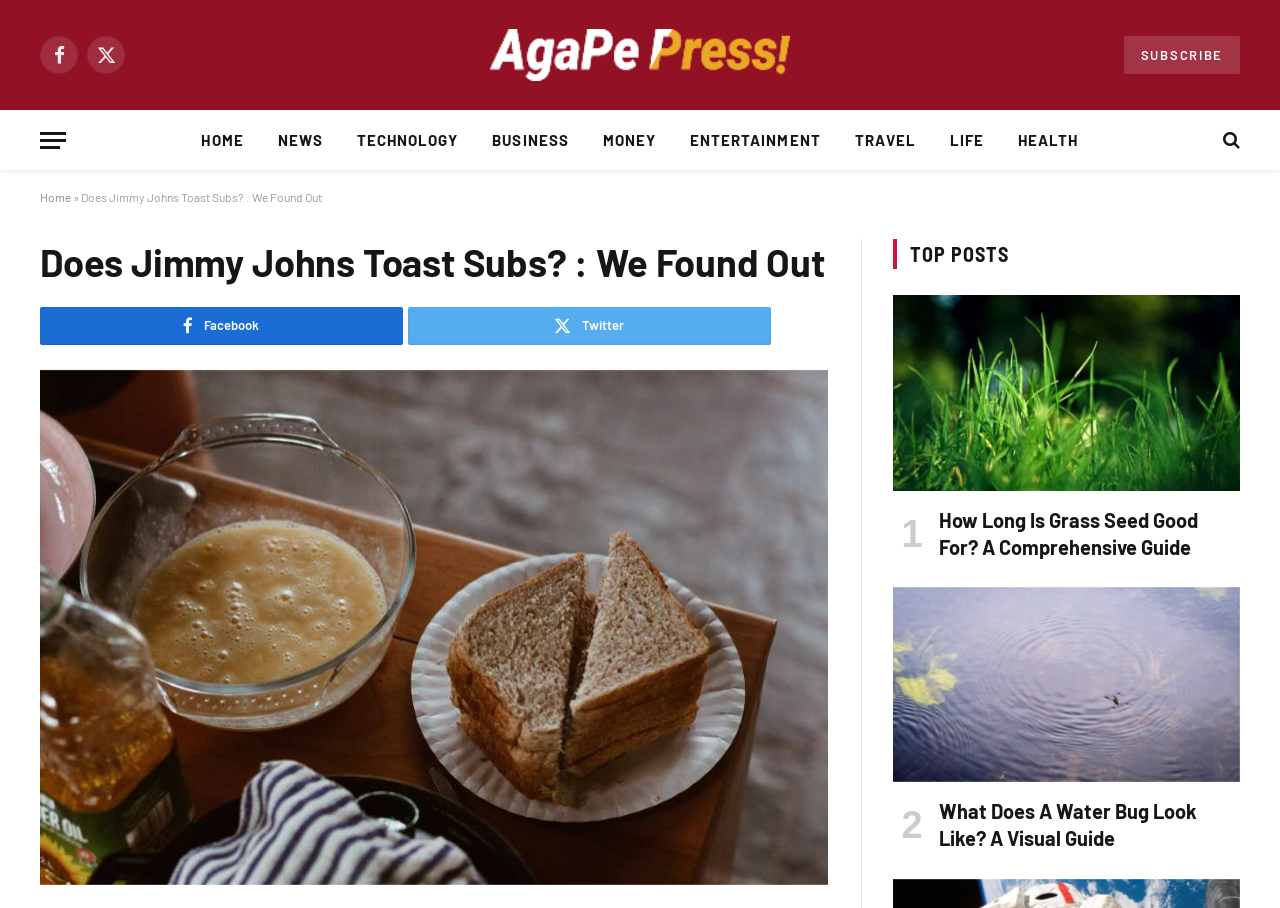Identify the bounding box coordinates necessary to click and complete the given instruction: "View the image of What Does A Water Bug Look Like".

[0.698, 0.646, 0.969, 0.861]